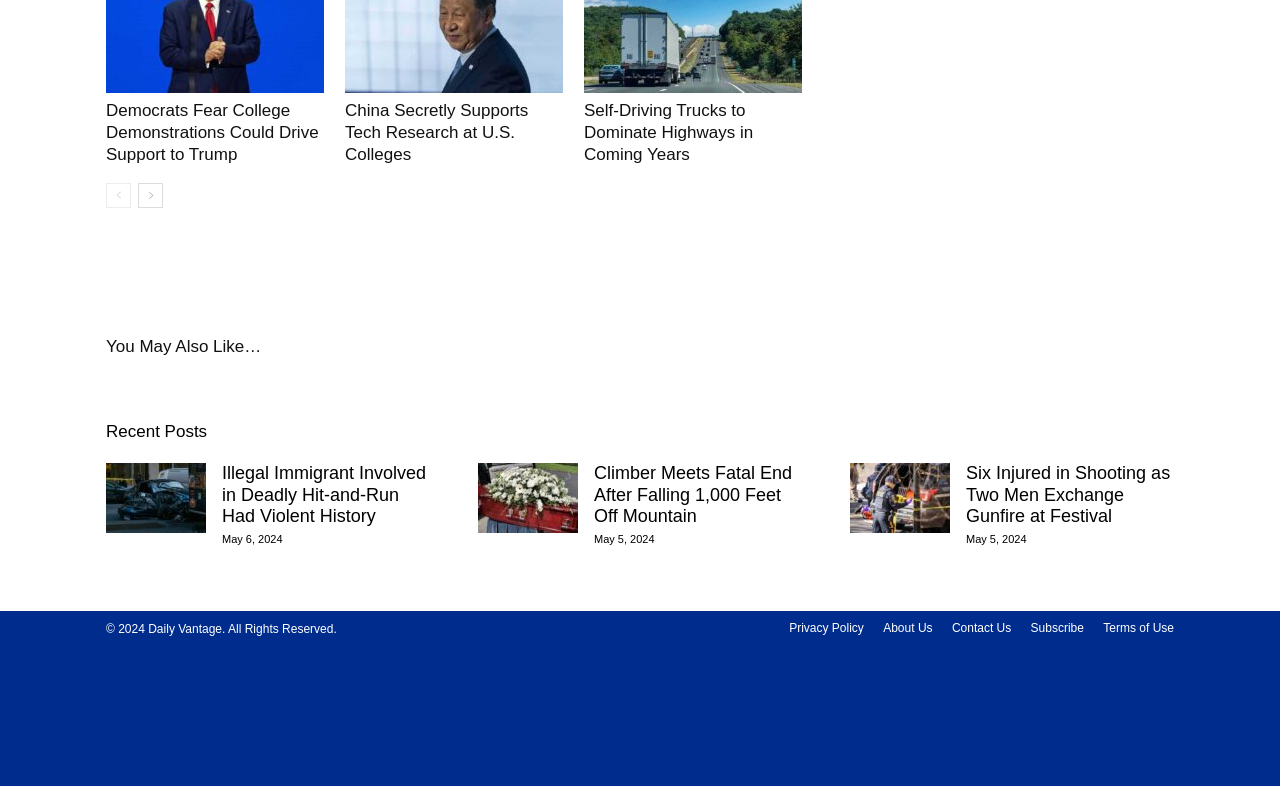What type of content is displayed in the 'You May Also Like…' section?
Answer the question with as much detail as possible.

The 'You May Also Like…' section is located below the main articles, and it contains links with headings and images, similar to the main articles. This suggests that the section displays additional article recommendations.